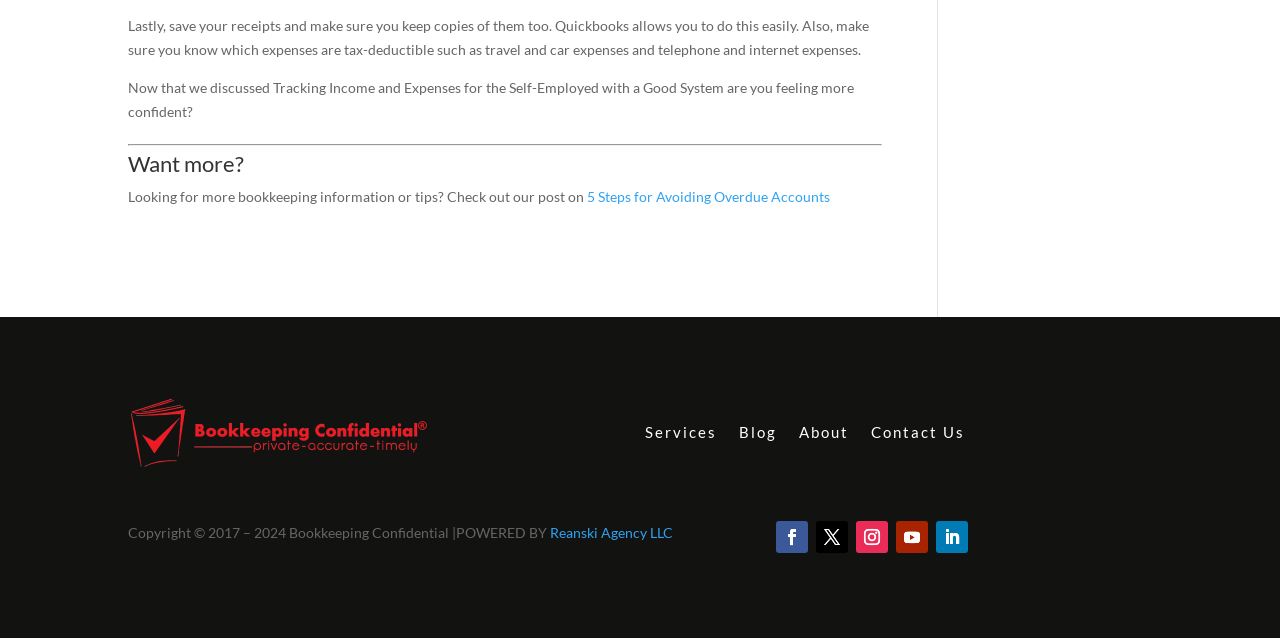Provide the bounding box coordinates of the area you need to click to execute the following instruction: "read more about 5 Steps for Avoiding Overdue Accounts".

[0.459, 0.295, 0.648, 0.322]